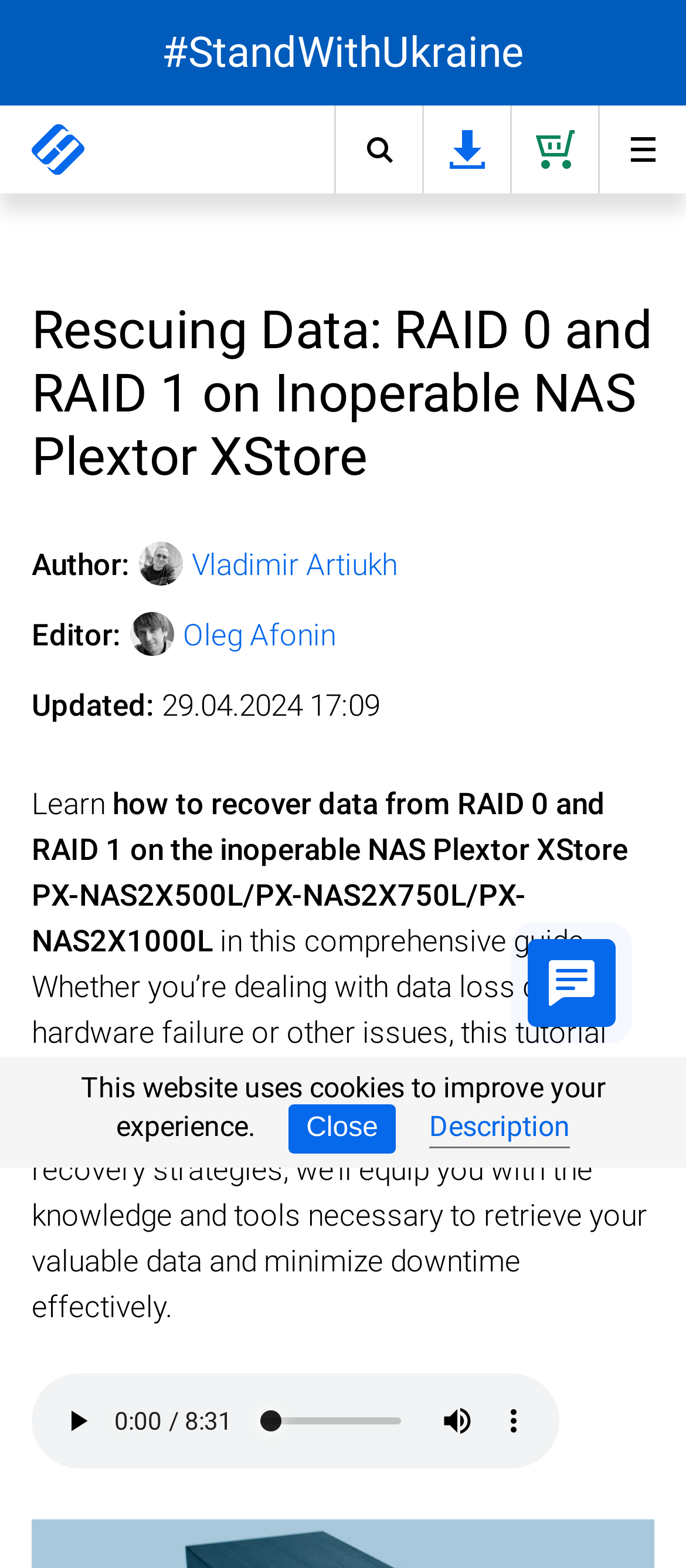Please provide the bounding box coordinates for the element that needs to be clicked to perform the instruction: "Close the cookie notification". The coordinates must consist of four float numbers between 0 and 1, formatted as [left, top, right, bottom].

[0.421, 0.704, 0.577, 0.736]